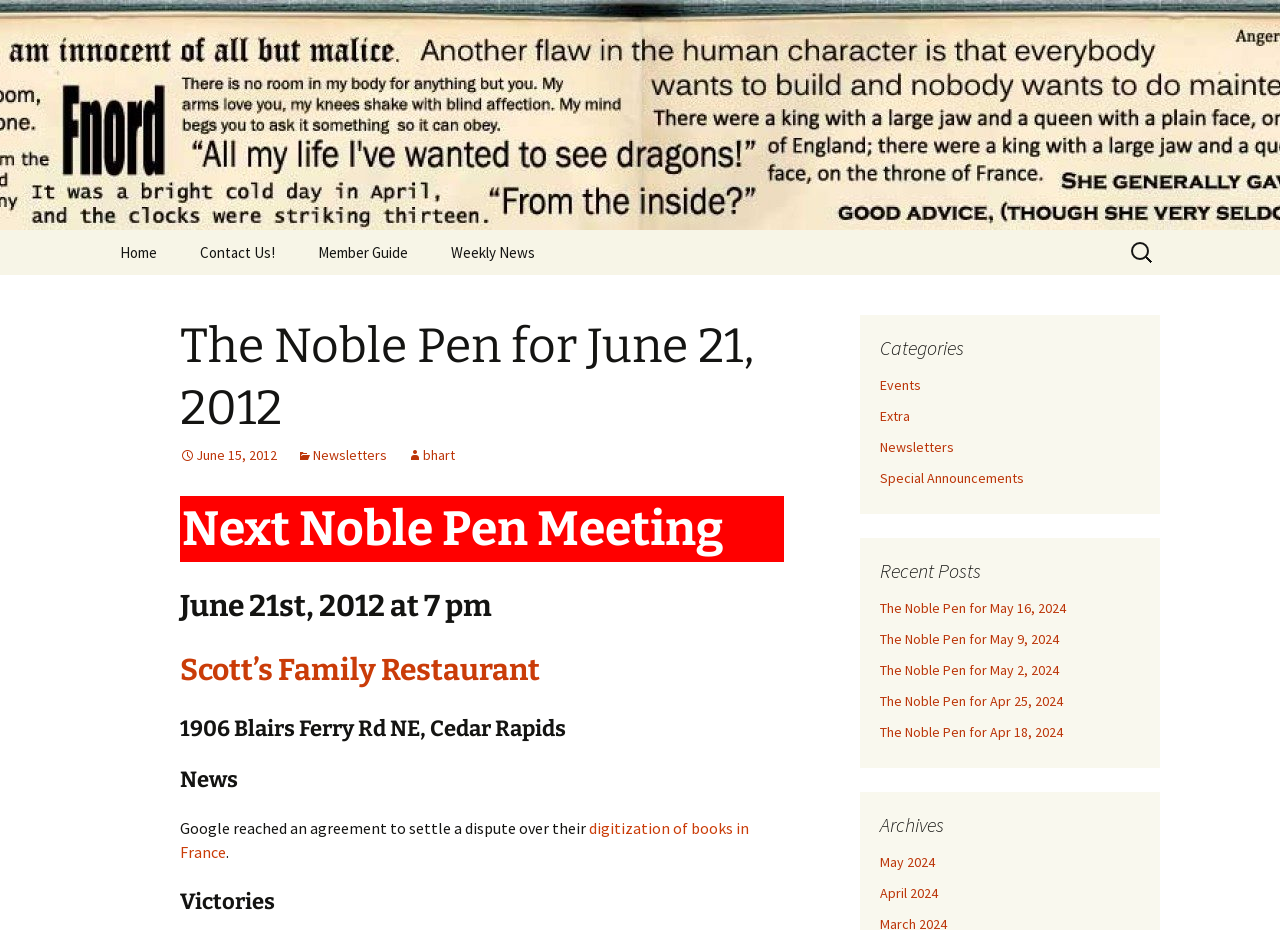Determine the bounding box coordinates of the clickable element to achieve the following action: 'Go to Home page'. Provide the coordinates as four float values between 0 and 1, formatted as [left, top, right, bottom].

[0.078, 0.247, 0.138, 0.296]